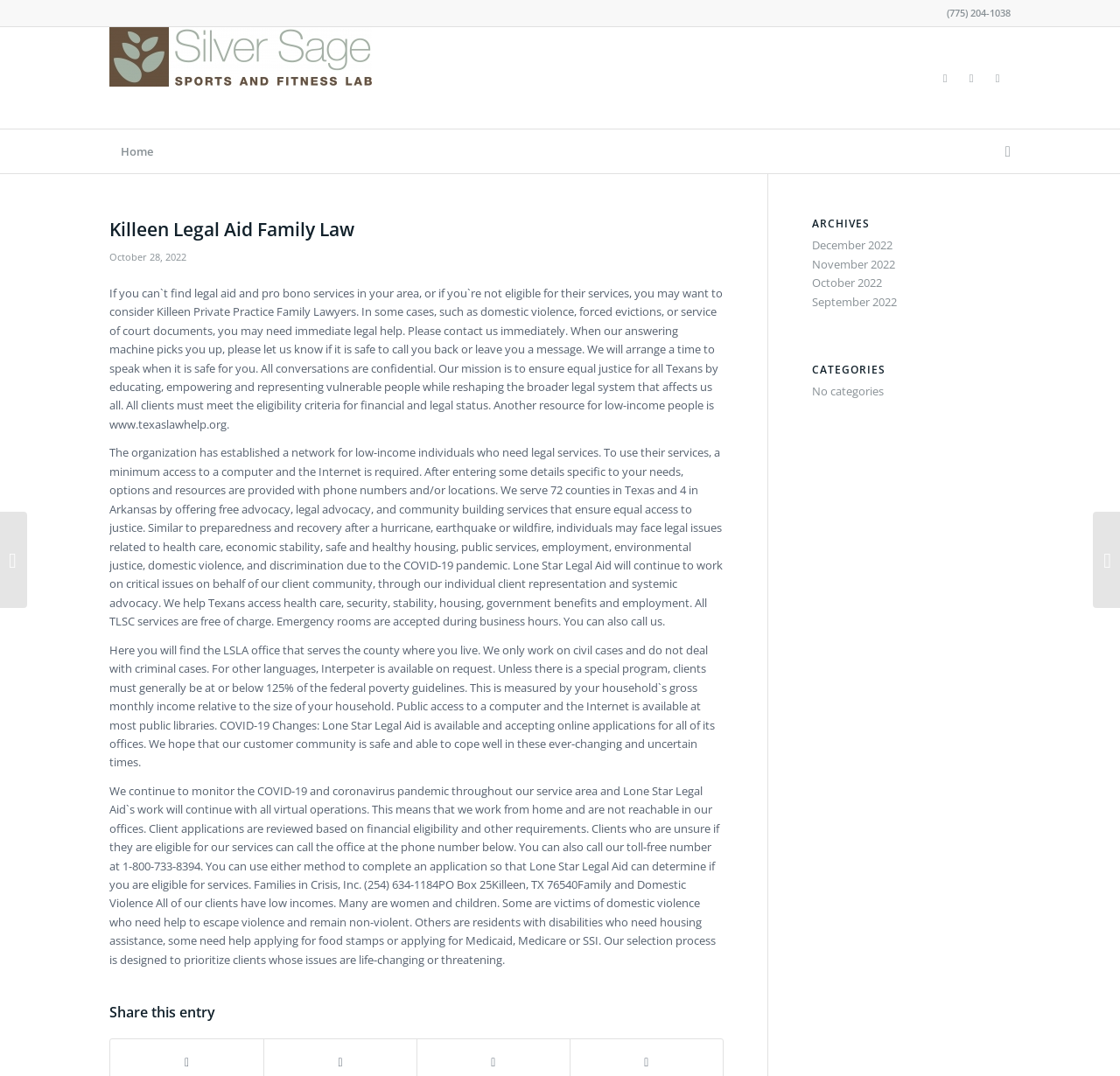Locate the bounding box coordinates of the element that needs to be clicked to carry out the instruction: "Go to the Fedora page". The coordinates should be given as four float numbers ranging from 0 to 1, i.e., [left, top, right, bottom].

None